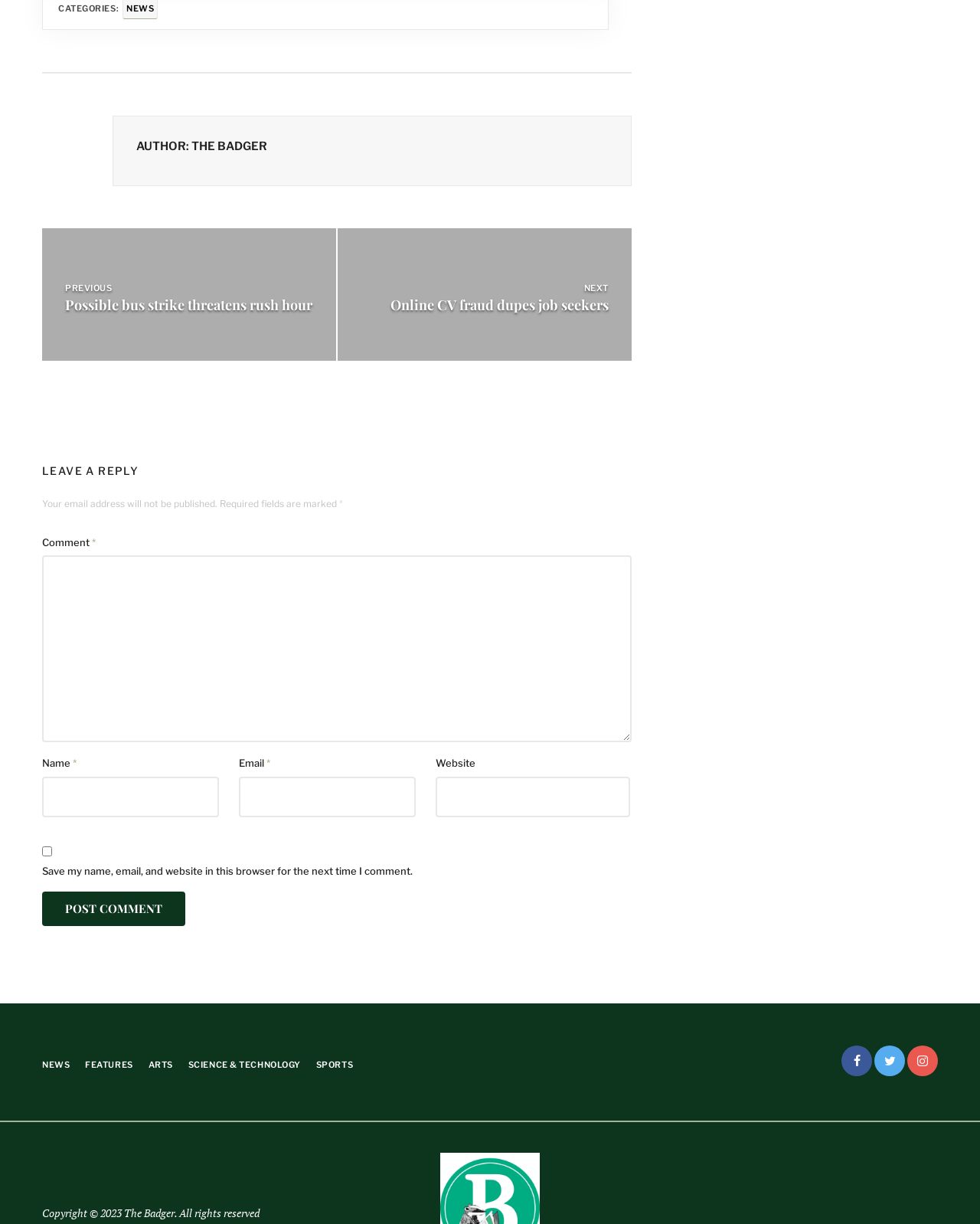Highlight the bounding box coordinates of the element you need to click to perform the following instruction: "Click on the 'POST COMMENT' button."

[0.043, 0.729, 0.189, 0.757]